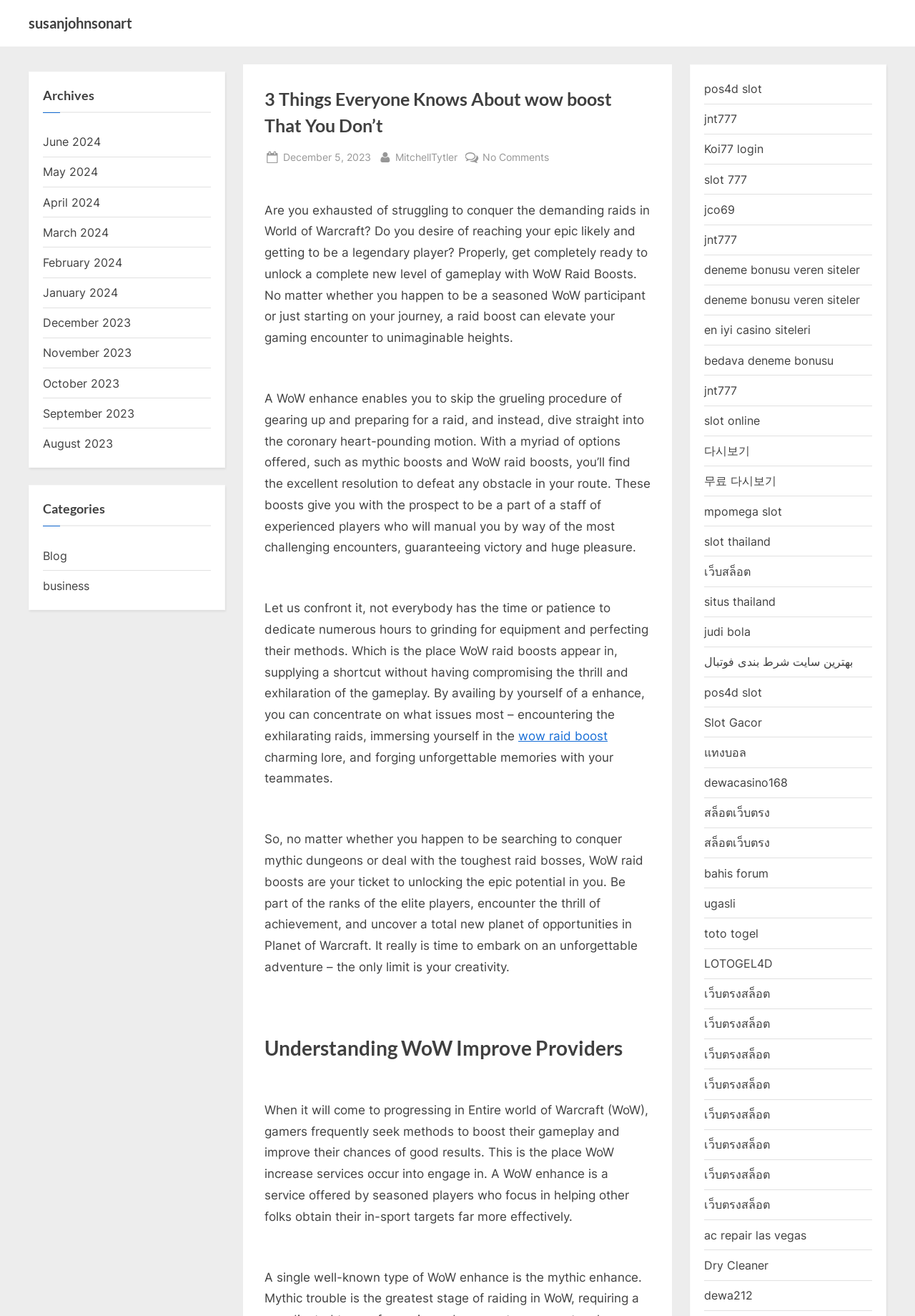Refer to the image and provide an in-depth answer to the question: 
What is the topic of the article?

The topic of the article can be determined by reading the introductory paragraphs, which discuss the struggles of playing World of Warcraft and the benefits of using WoW raid boosts to enhance gameplay.